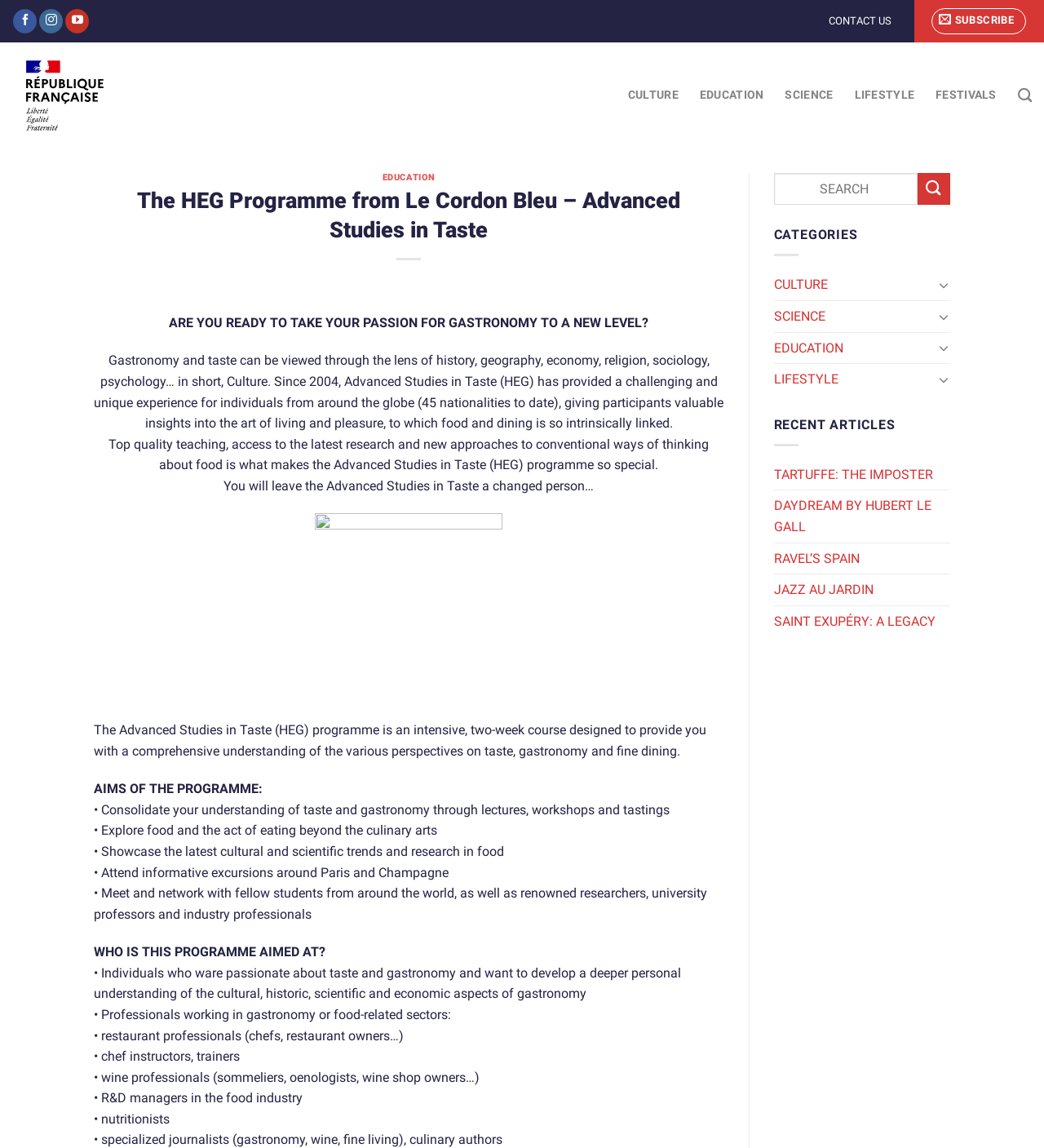Give a one-word or phrase response to the following question: Where are the informative excursions around?

Paris and Champagne